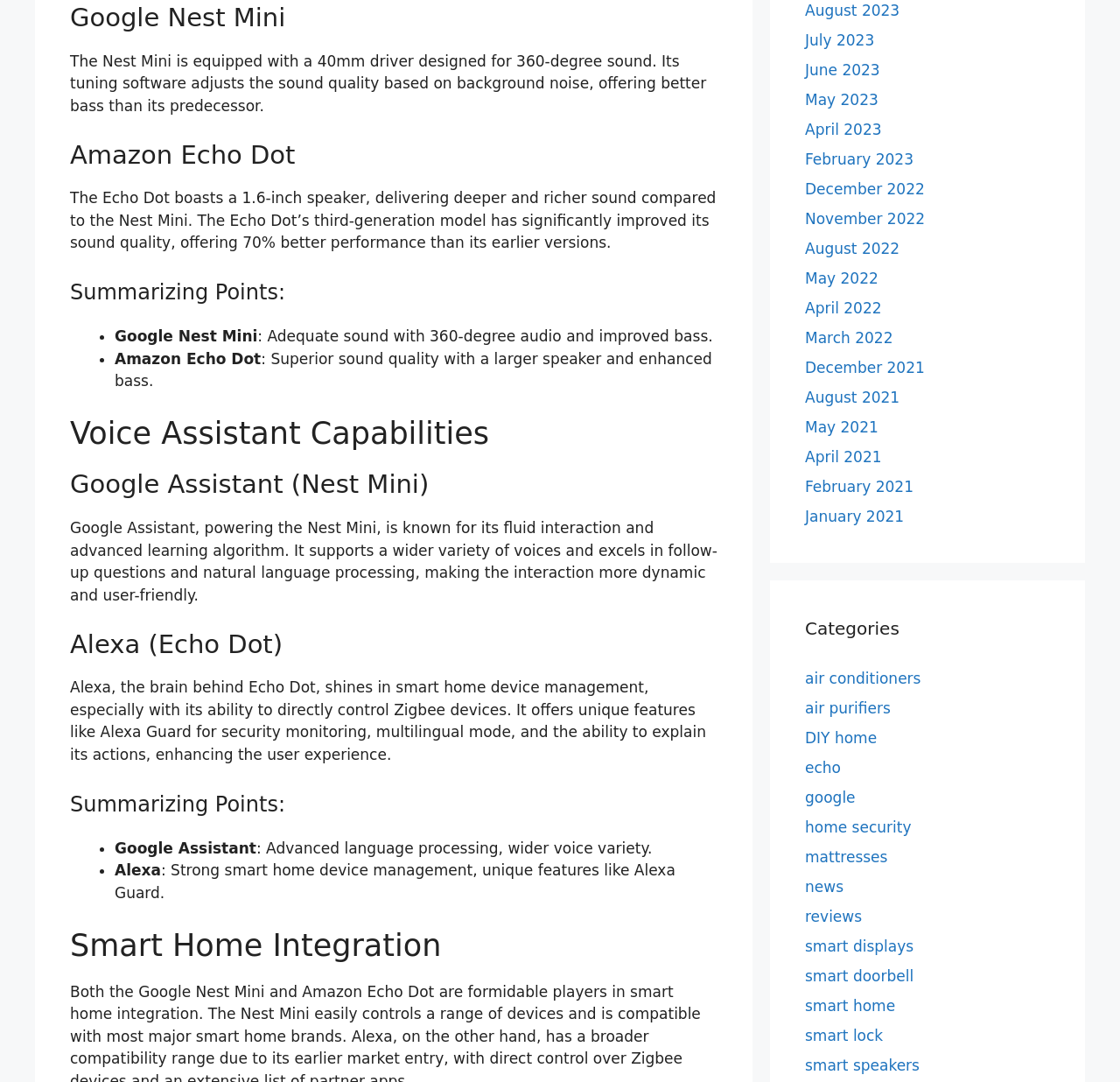Provide the bounding box coordinates of the HTML element described by the text: "news". The coordinates should be in the format [left, top, right, bottom] with values between 0 and 1.

[0.719, 0.811, 0.753, 0.828]